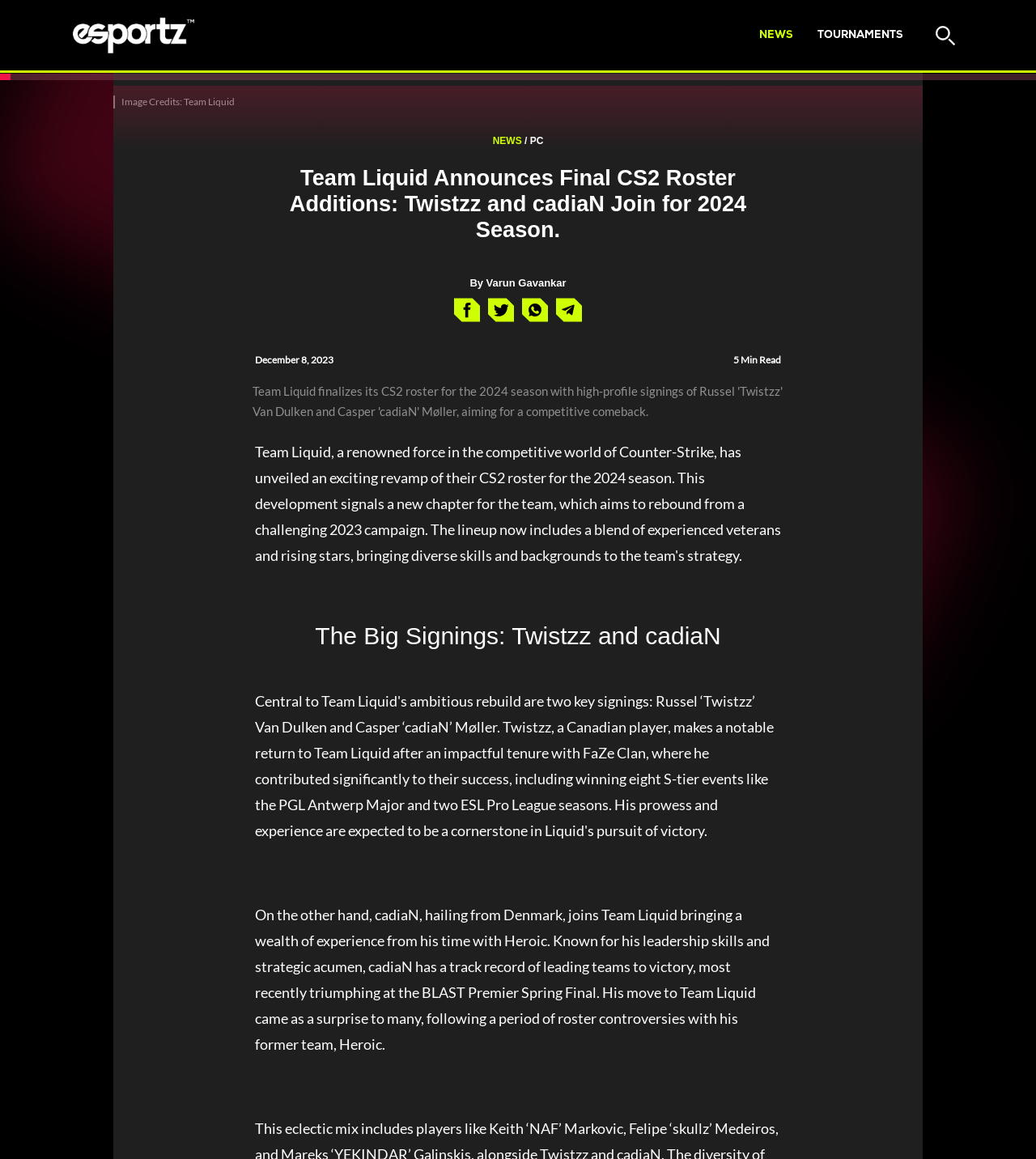Could you highlight the region that needs to be clicked to execute the instruction: "Check the image credits"?

[0.117, 0.082, 0.227, 0.093]